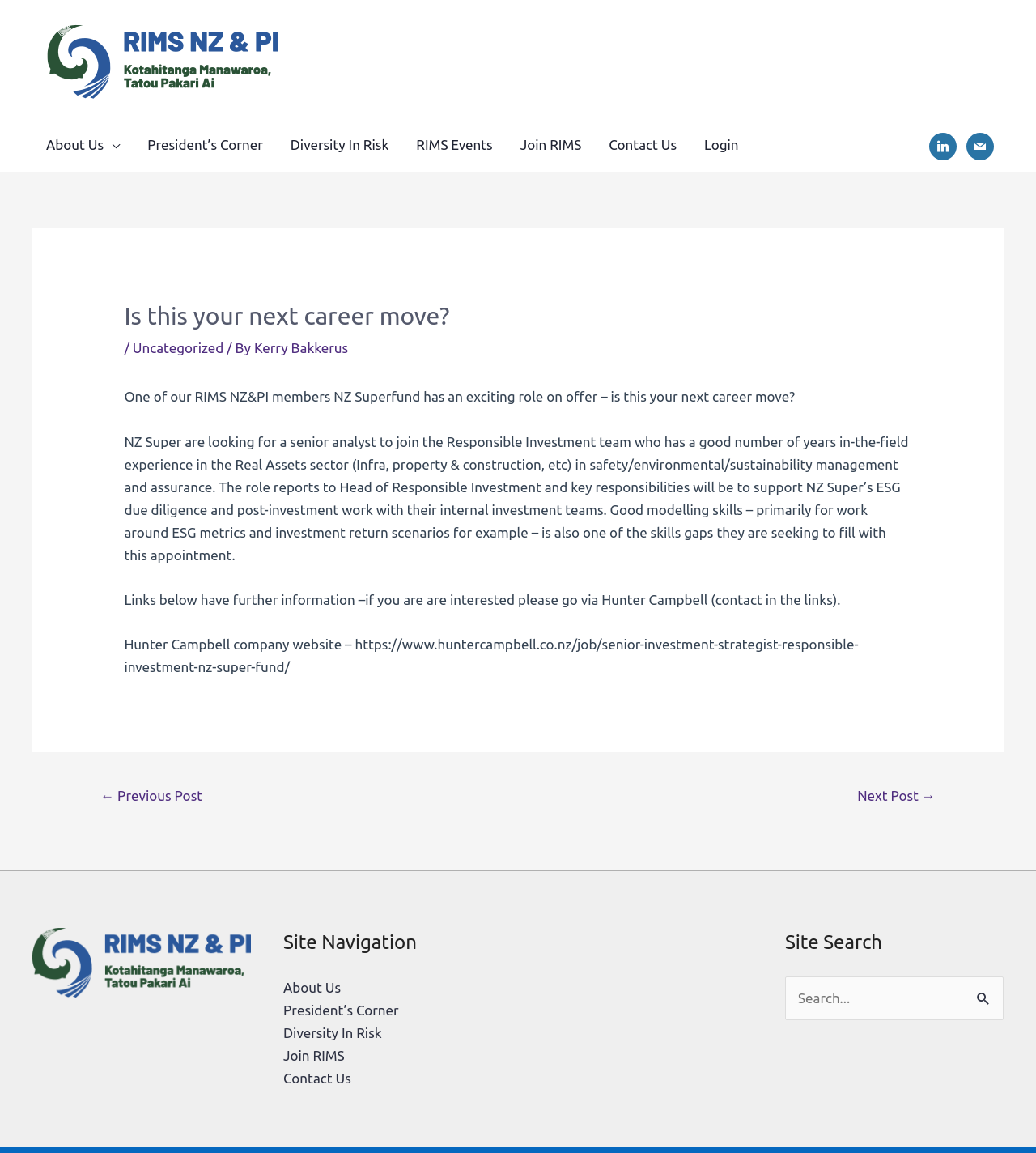Give a concise answer using one word or a phrase to the following question:
What is the sector that the senior analyst should have experience in?

Real Assets